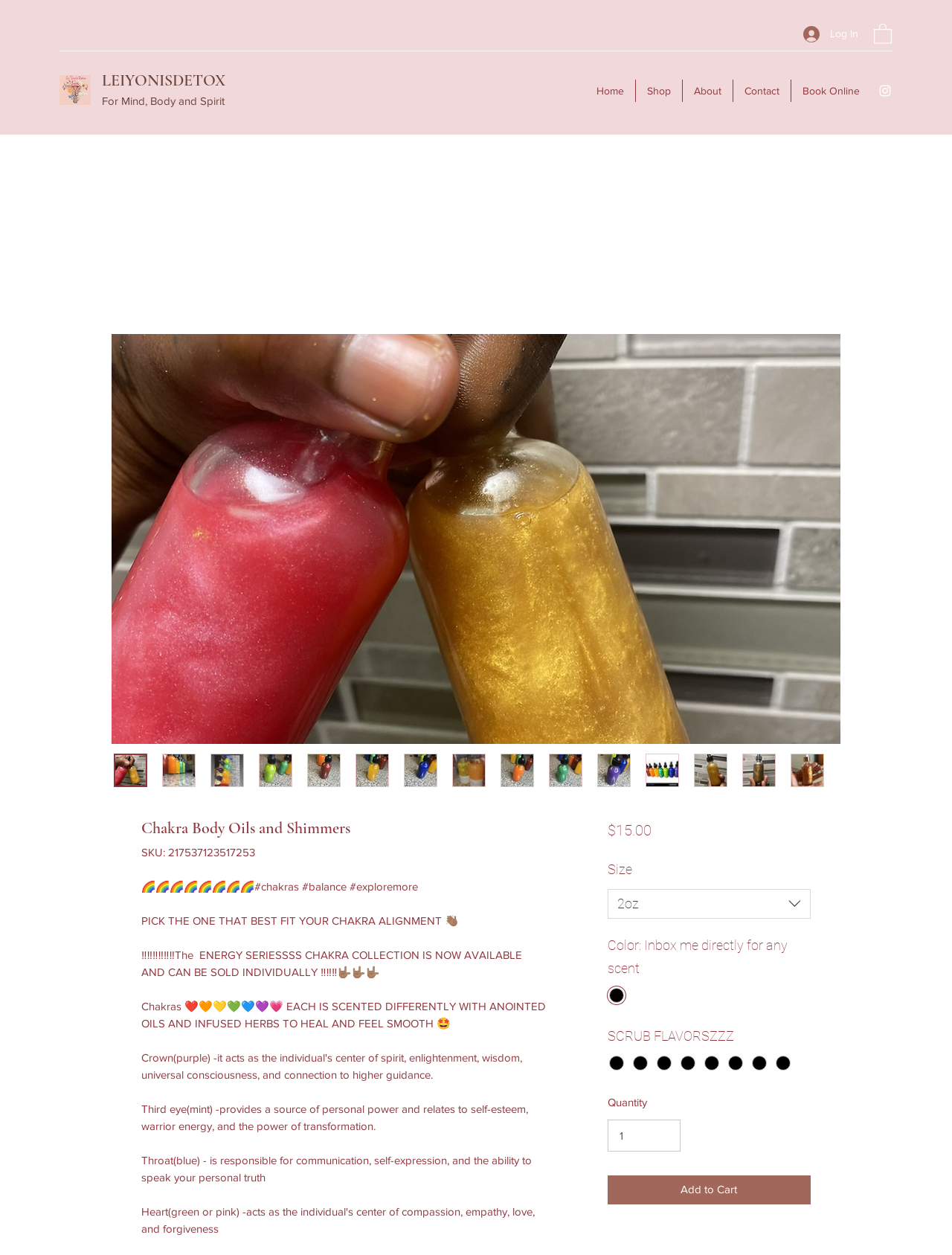Pinpoint the bounding box coordinates of the element to be clicked to execute the instruction: "Select the size of the product".

[0.638, 0.708, 0.852, 0.732]